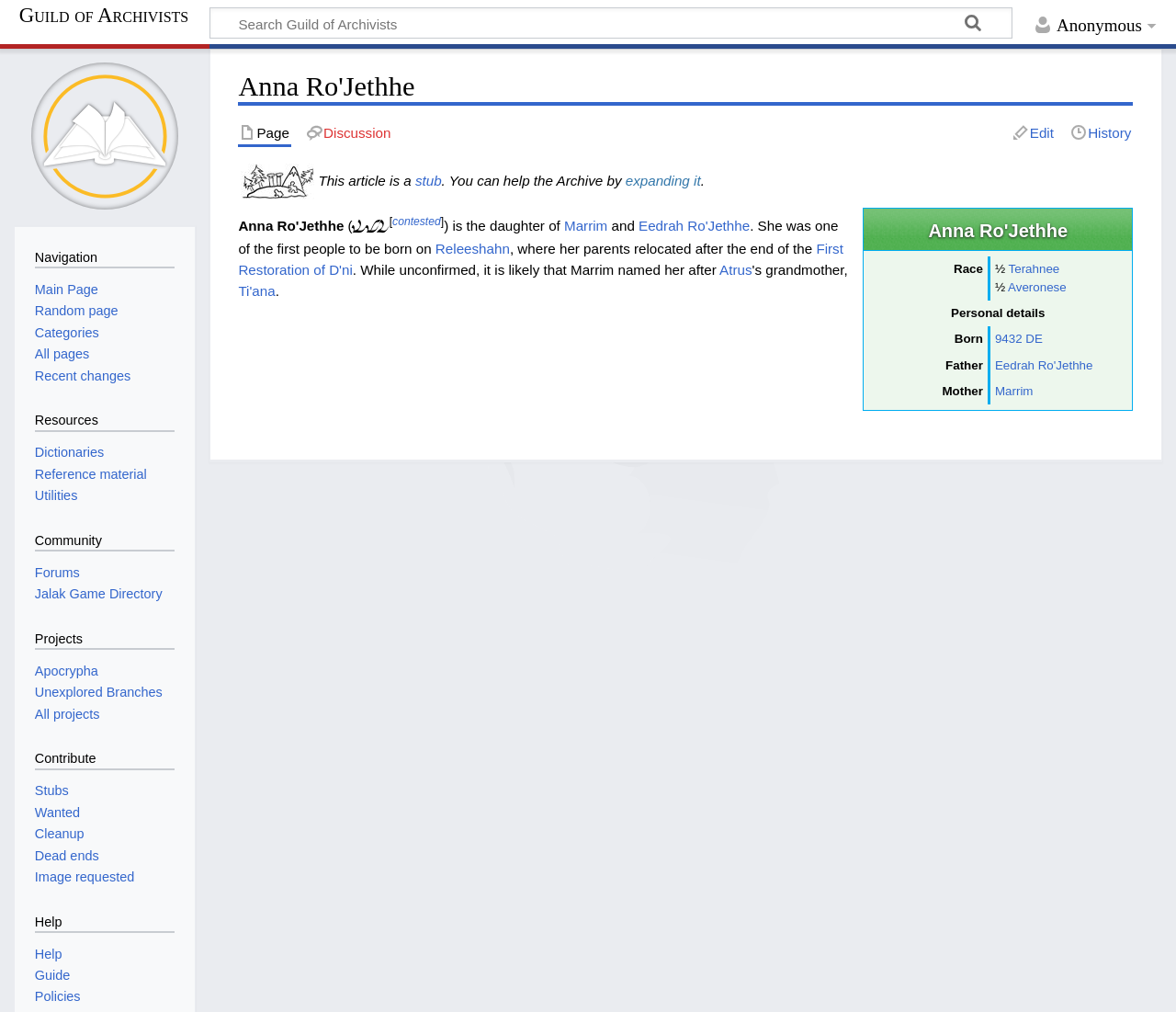Point out the bounding box coordinates of the section to click in order to follow this instruction: "Visit the main page".

[0.024, 0.058, 0.154, 0.21]